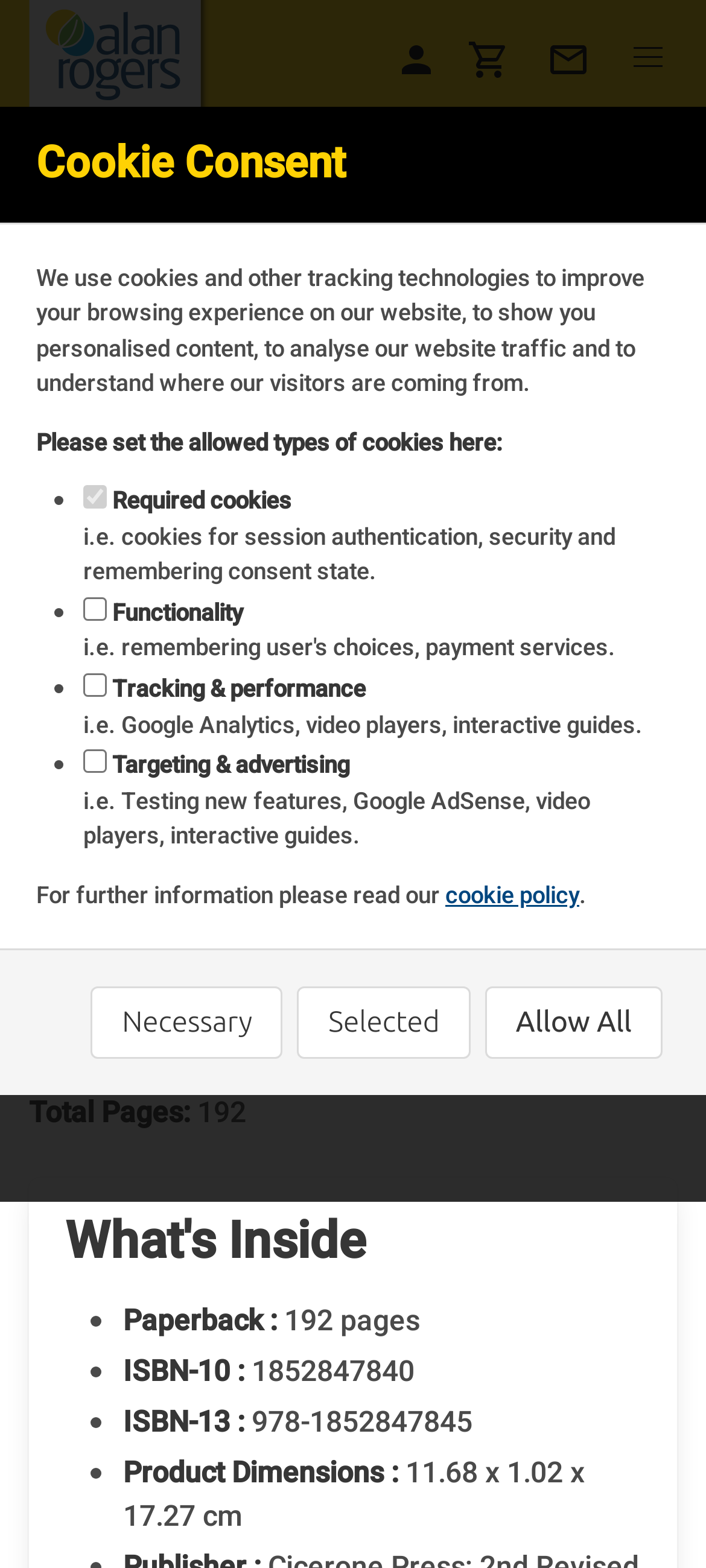Based on the visual content of the image, answer the question thoroughly: Who is the author of the book?

I found the author's name by looking at the subheading below the main heading, which says 'by Declan Lyons'.